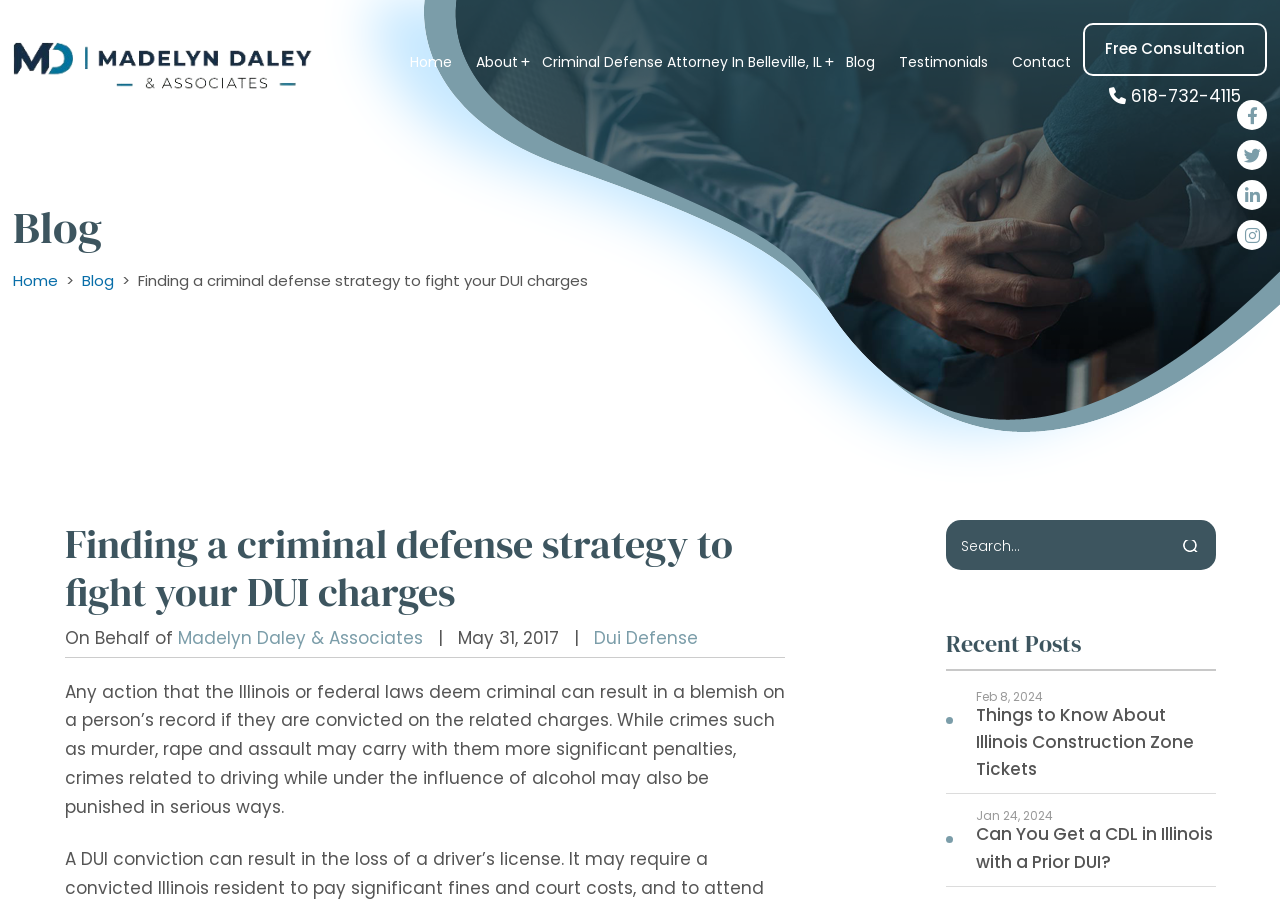What is the name of the law firm?
Please give a detailed and elaborate answer to the question based on the image.

I found the name of the law firm by looking at the logo link at the top left corner of the webpage, which says 'Madelyn Daley & Associates logo'. I also found the same name in the text 'On Behalf of Madelyn Daley & Associates'.